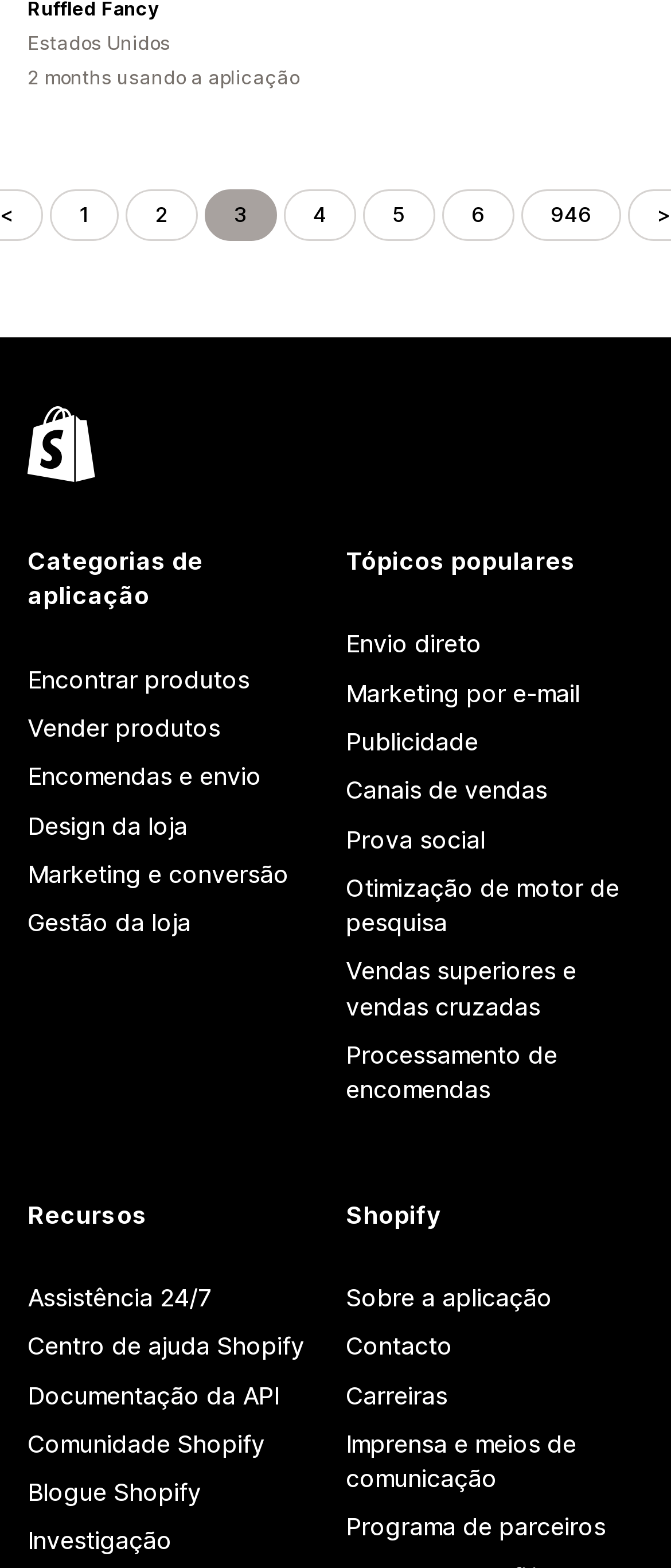Given the description "Blogue Shopify", provide the bounding box coordinates of the corresponding UI element.

[0.041, 0.936, 0.485, 0.968]